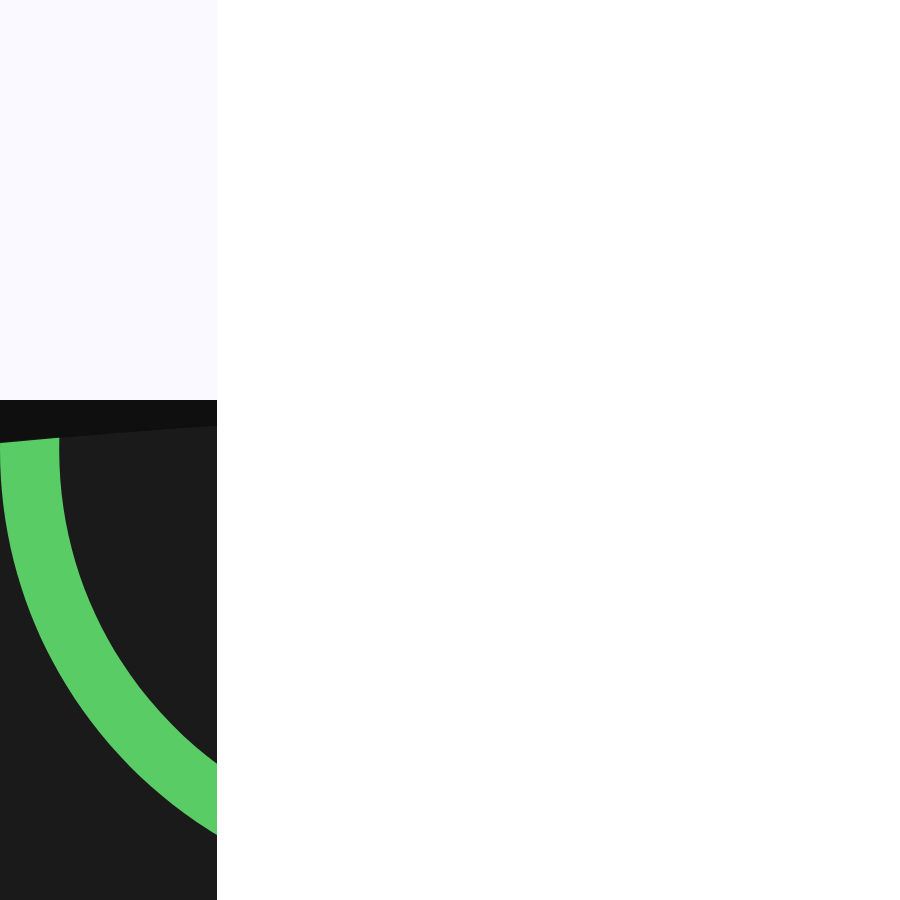What shape is the vibrant green graphic?
Use the image to give a comprehensive and detailed response to the question.

The caption describes the graphic as a 'vibrant green circular graphic', which implies that the shape of the graphic is circular.